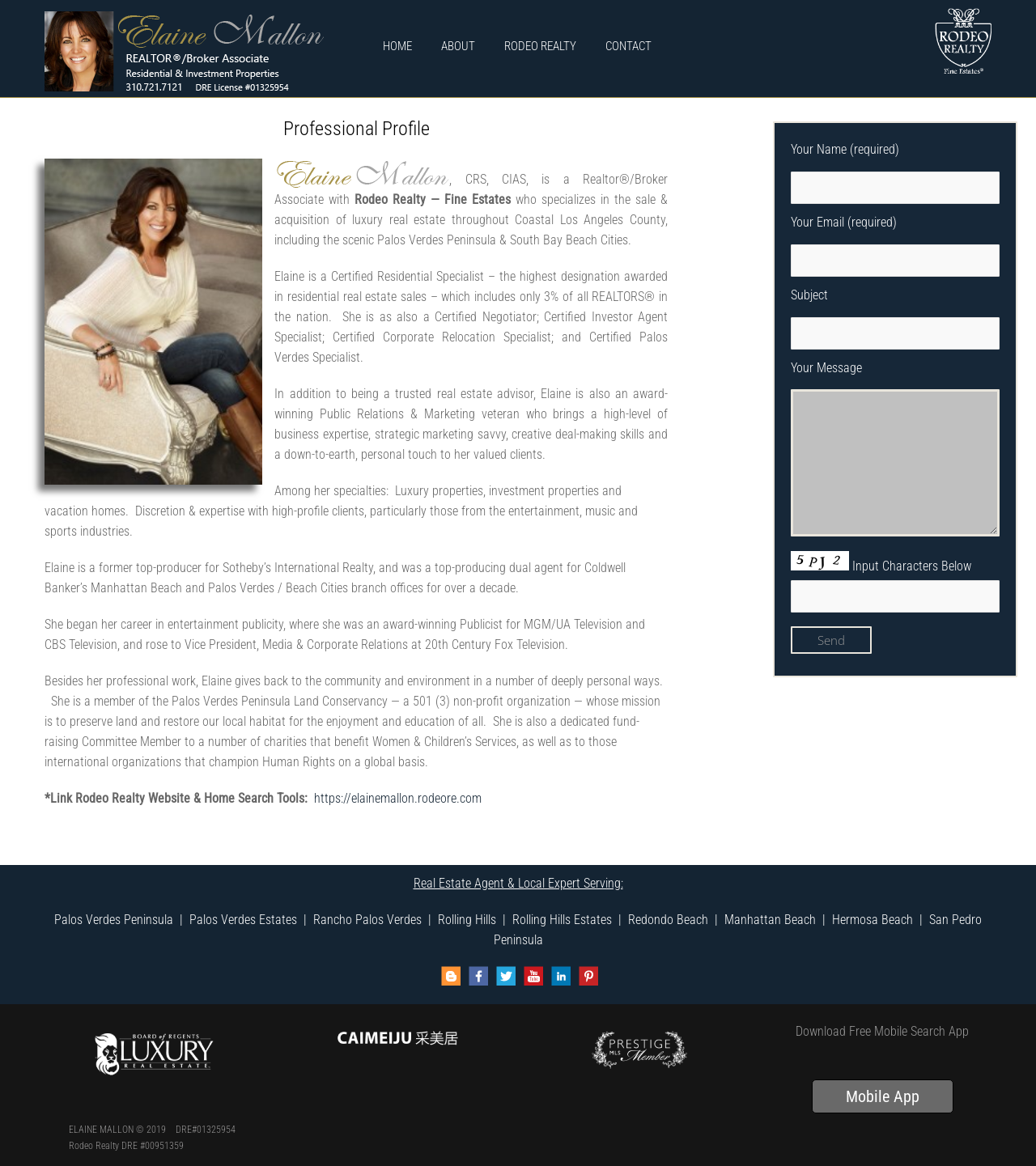Please identify the bounding box coordinates of the clickable region that I should interact with to perform the following instruction: "go to BankDeets homepage". The coordinates should be expressed as four float numbers between 0 and 1, i.e., [left, top, right, bottom].

None